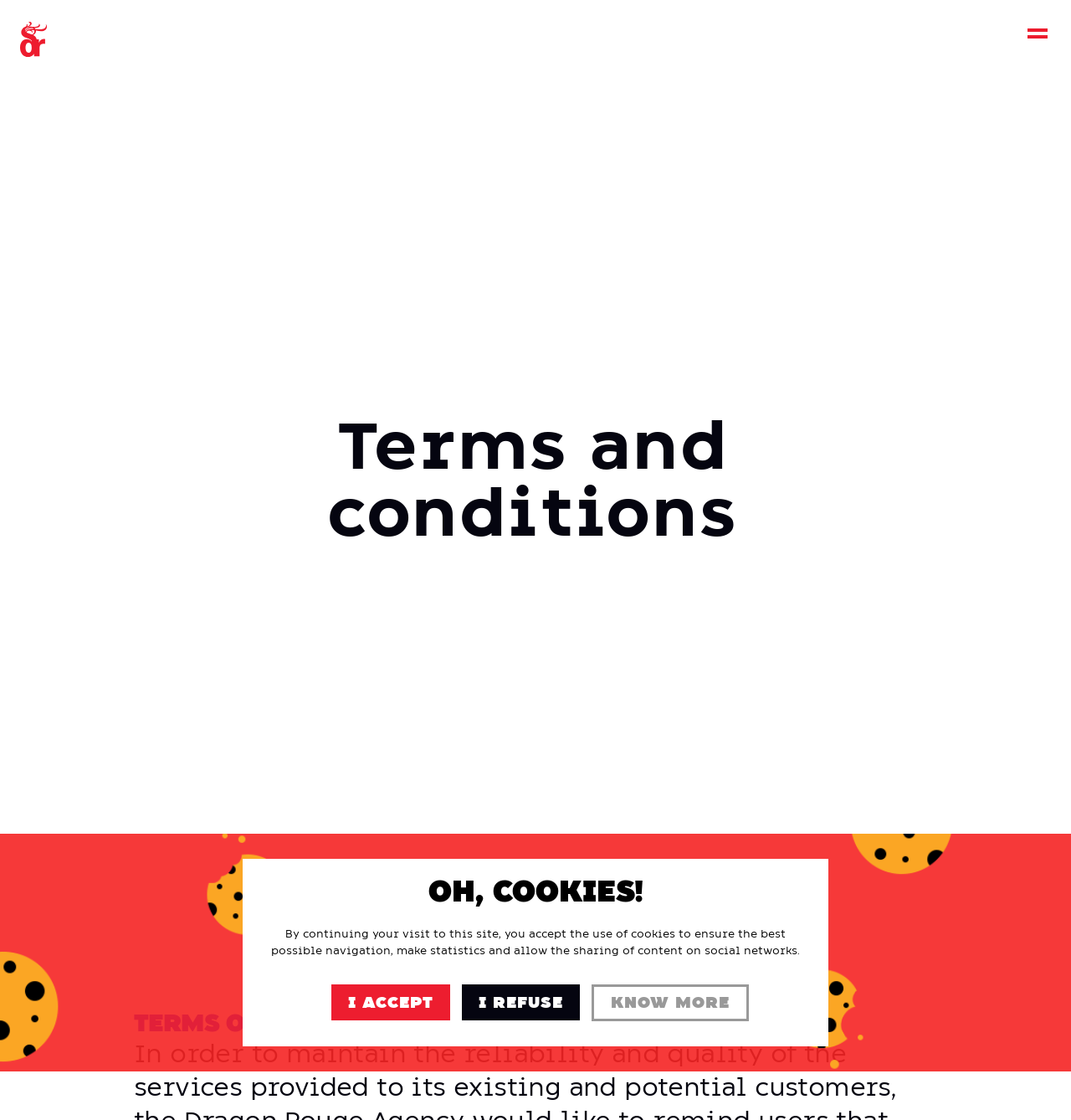What is the function of the 'I accept' button?
Refer to the image and answer the question using a single word or phrase.

Accept cookies